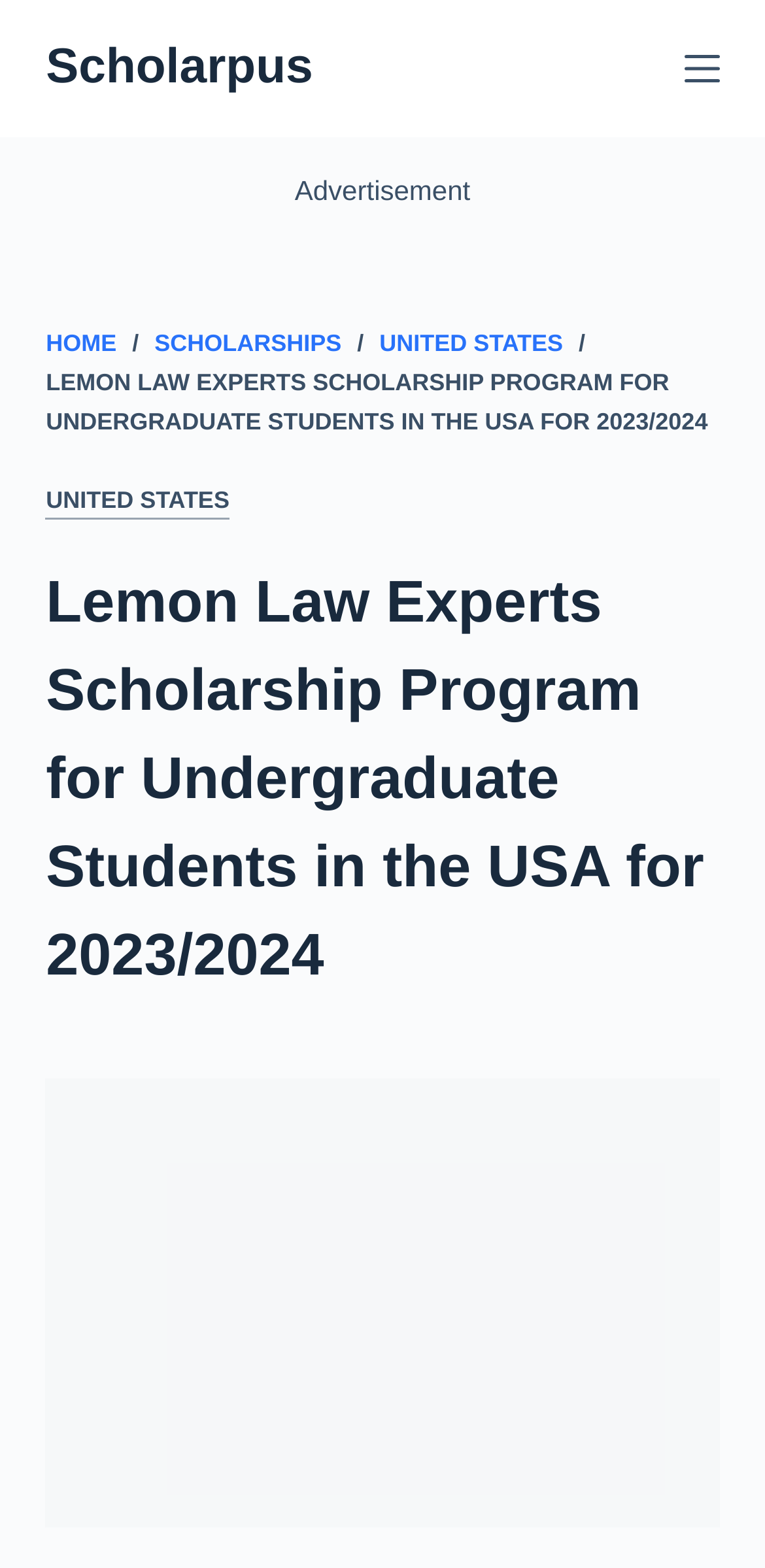Identify the bounding box of the UI element that matches this description: "aria-label="close-dialog"".

None